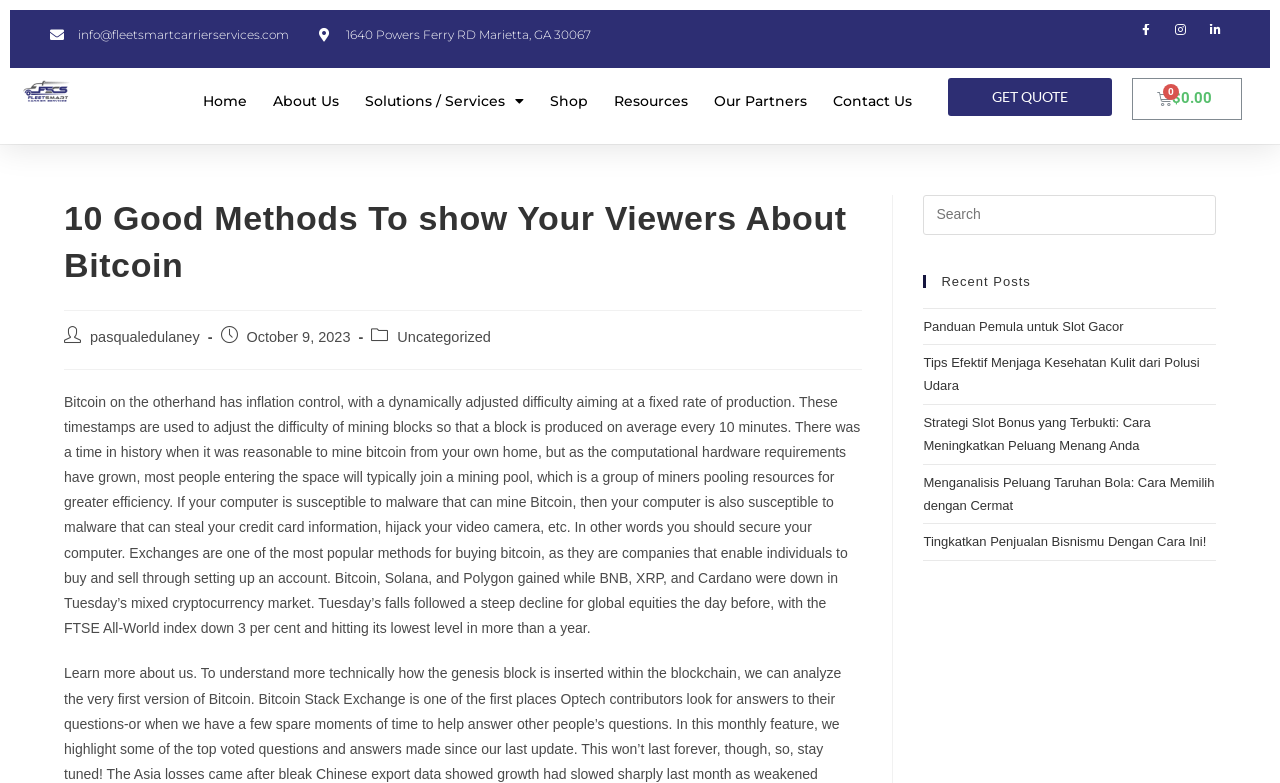Elaborate on the different components and information displayed on the webpage.

This webpage is about Fleet Smart Carriers Services, with a focus on Bitcoin and cryptocurrency. At the top, there is a navigation menu with links to "Home", "About Us", "Solutions/Services", "Shop", "Resources", "Our Partners", and "Contact Us". On the right side of the navigation menu, there is a "GET QUOTE" button and a cart icon with a price of $0.00.

Below the navigation menu, there is a header section with the title "10 Good Methods To show Your Viewers About Bitcoin" and a link to the author's name, "pasqualedulaney". The date "October 9, 2023" and a category link "Uncategorized" are also present in this section.

The main content of the webpage is a long article about Bitcoin, discussing its inflation control, mining process, and security concerns. The article also mentions exchanges as a popular method for buying Bitcoin and provides information about the cryptocurrency market.

On the right side of the article, there is a sidebar with a search box and a "Recent Posts" section, which lists five recent articles with links to "Panduan Pemula untuk Slot Gacor", "Tips Efektif Menjaga Kesehatan Kulit dari Polusi Udara", "Strategi Slot Bonus yang Terbukti: Cara Meningkatkan Peluang Menang Anda", "Menganalisis Peluang Taruhan Bola: Cara Memilih dengan Cermat", and "Tingkatkan Penjualan Bisnismu Dengan Cara Ini!".

At the bottom of the page, there is a footer section with contact information, including an email address "info@fleetsmartcarrierservices.com" and a physical address "1640 Powers Ferry RD Marietta, GA 30067". There are also three social media links on the bottom right corner of the page.